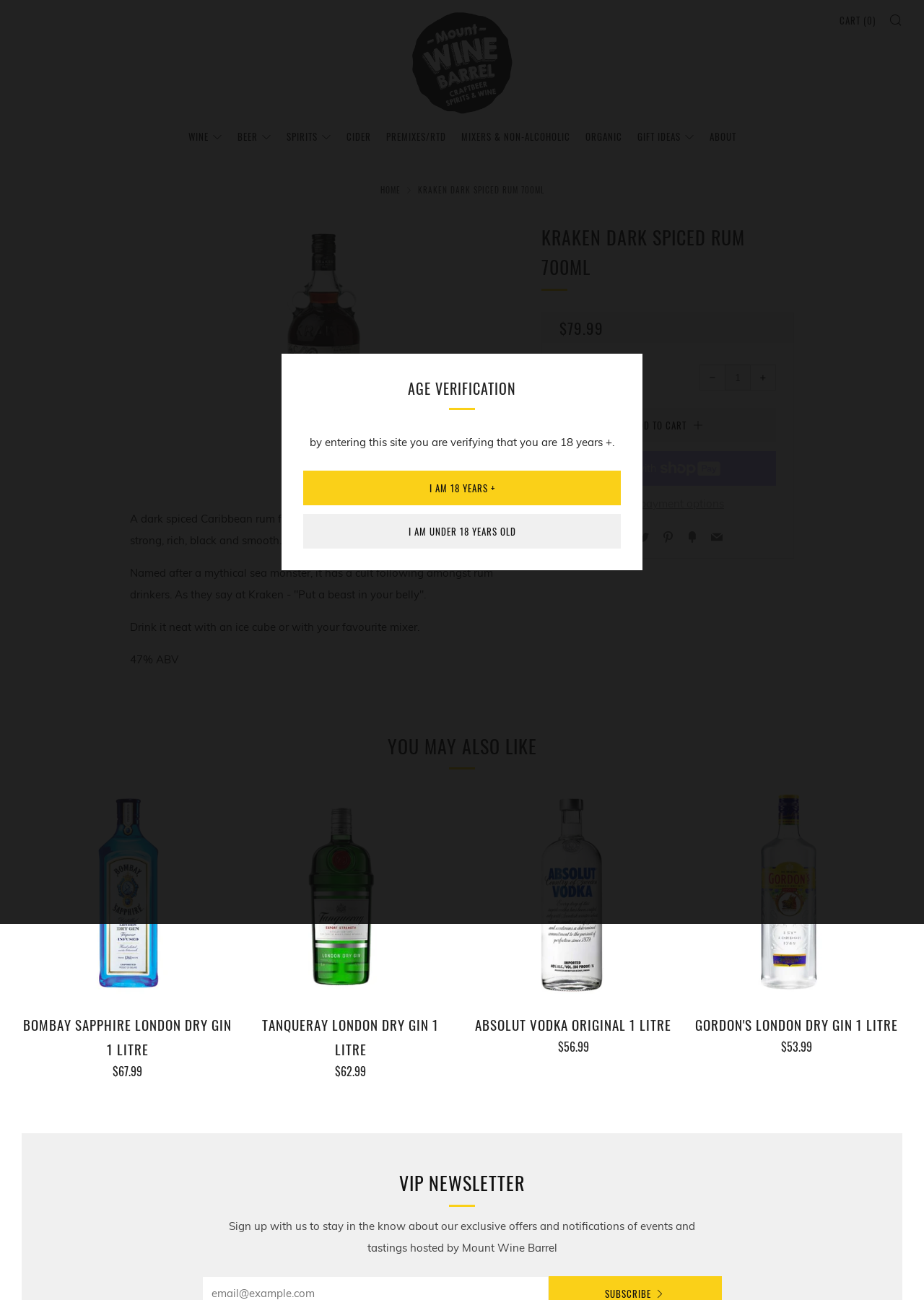Please provide the bounding box coordinate of the region that matches the element description: Cart (0). Coordinates should be in the format (top-left x, top-left y, bottom-right x, bottom-right y) and all values should be between 0 and 1.

[0.909, 0.007, 0.948, 0.024]